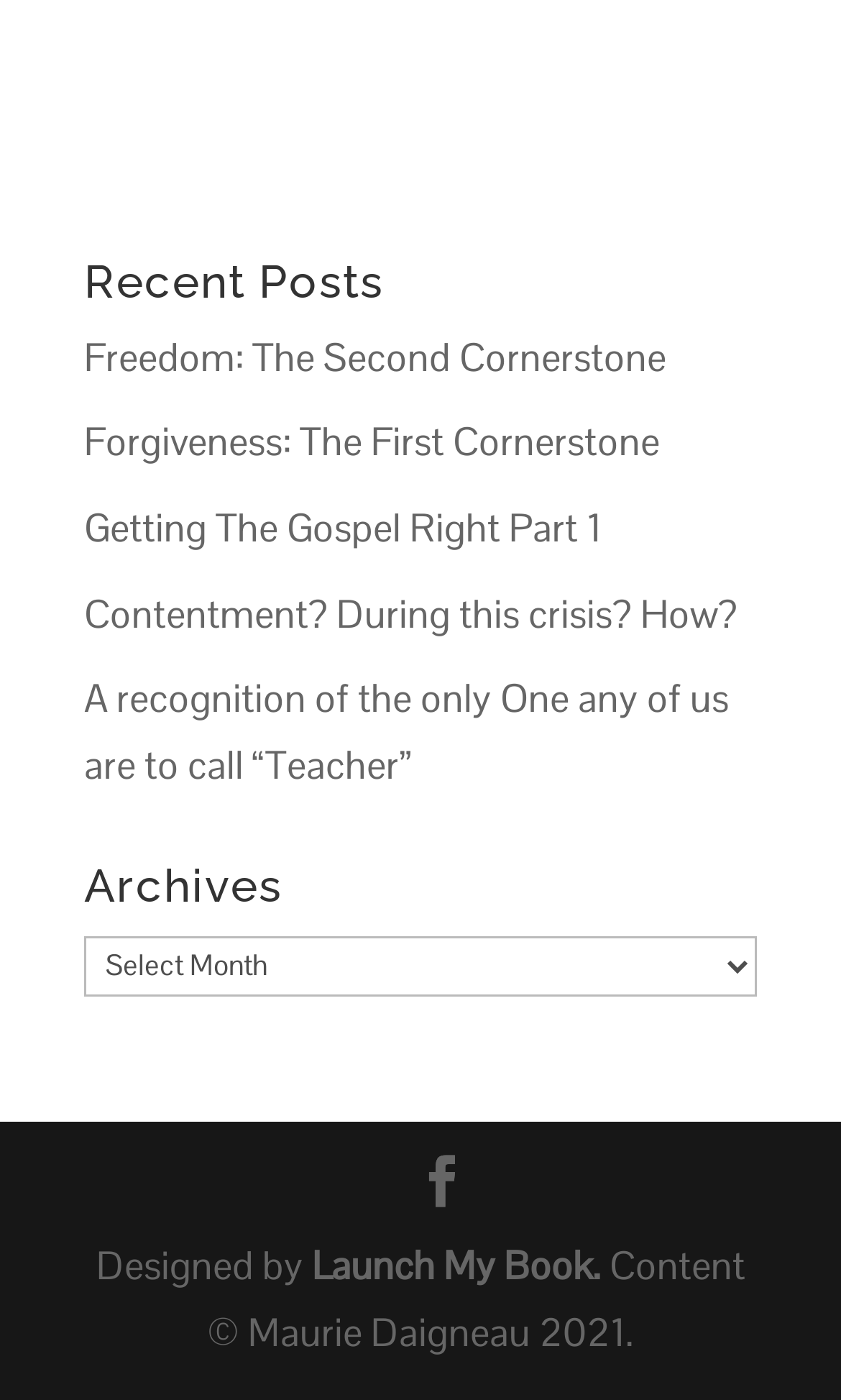Given the element description "Forgiveness: The First Cornerstone", identify the bounding box of the corresponding UI element.

[0.1, 0.298, 0.785, 0.333]